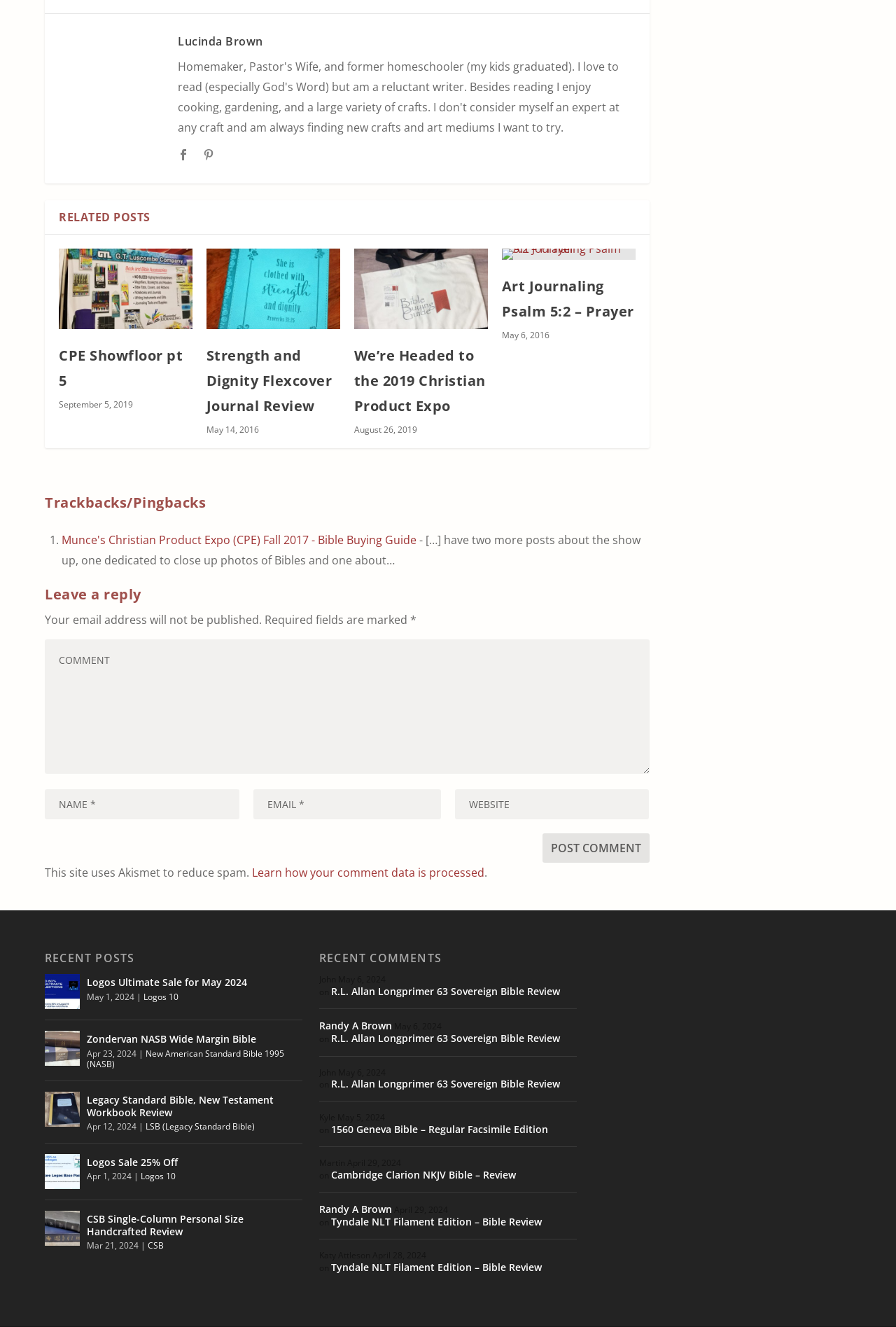Pinpoint the bounding box coordinates of the area that should be clicked to complete the following instruction: "Read the post 'CPE Showfloor pt 5'". The coordinates must be given as four float numbers between 0 and 1, i.e., [left, top, right, bottom].

[0.066, 0.203, 0.215, 0.264]